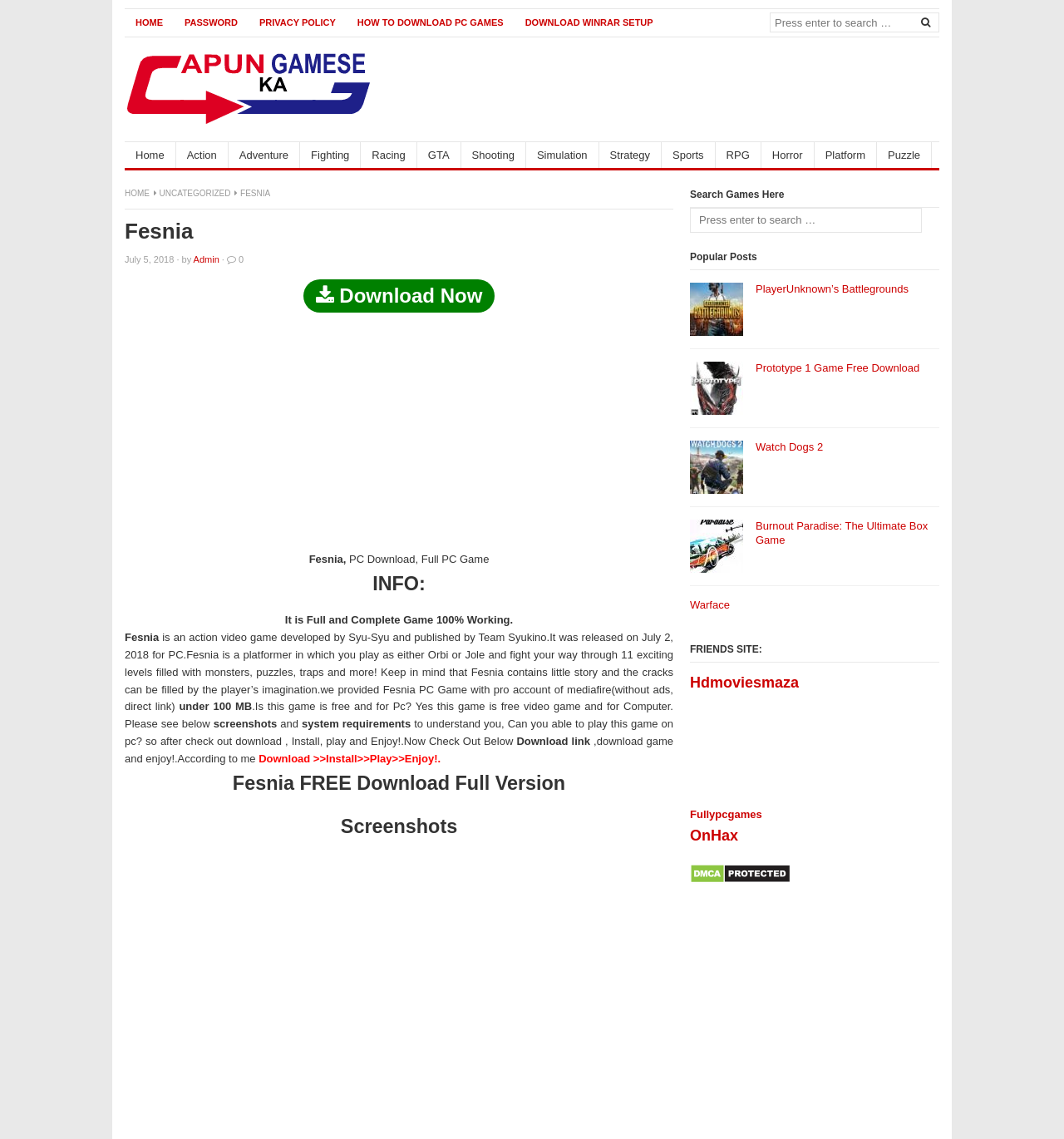Answer in one word or a short phrase: 
What is the size of the game Fesnia?

under 100 MB